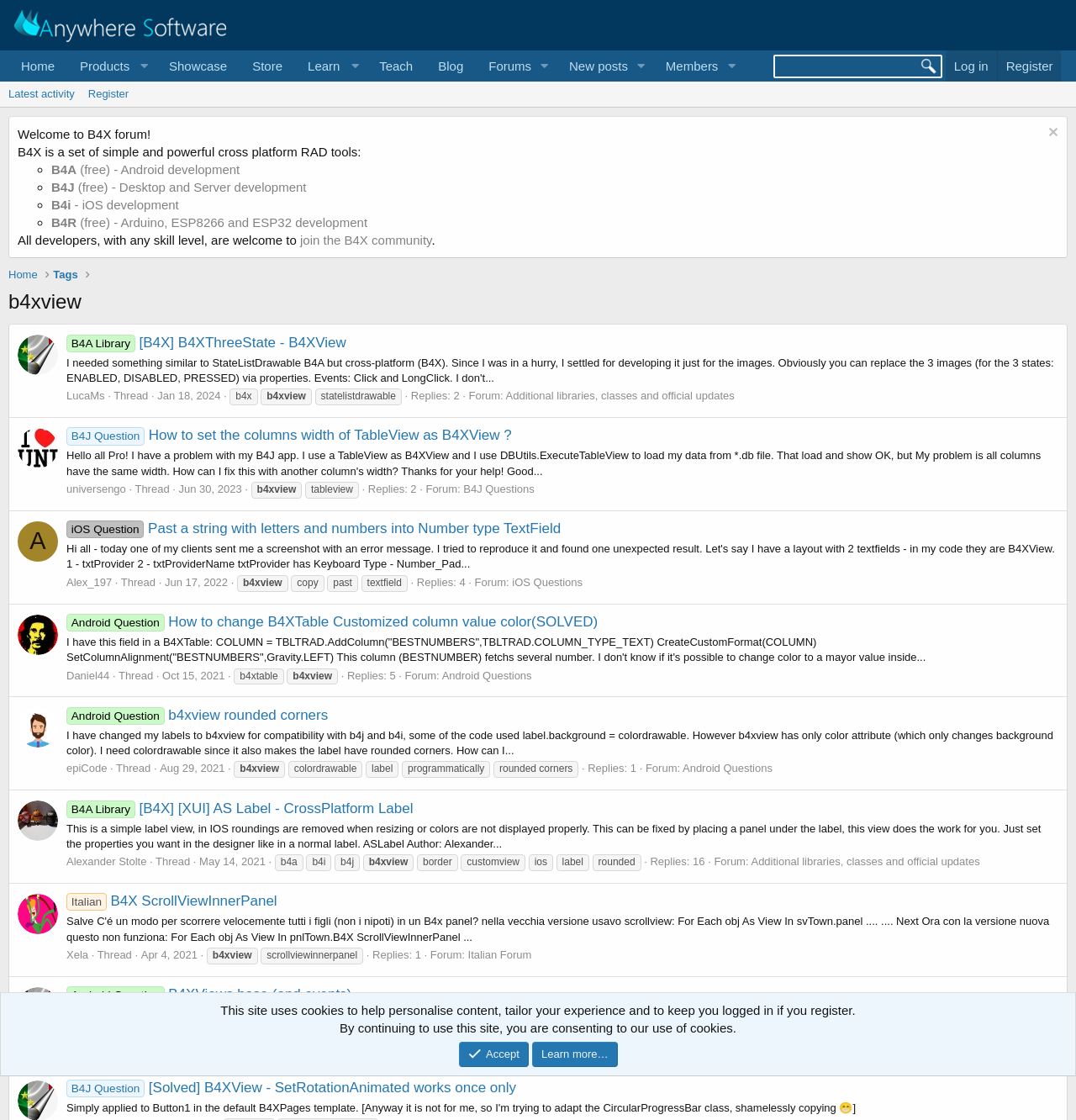How many threads are displayed on the webpage?
From the image, provide a succinct answer in one word or a short phrase.

4